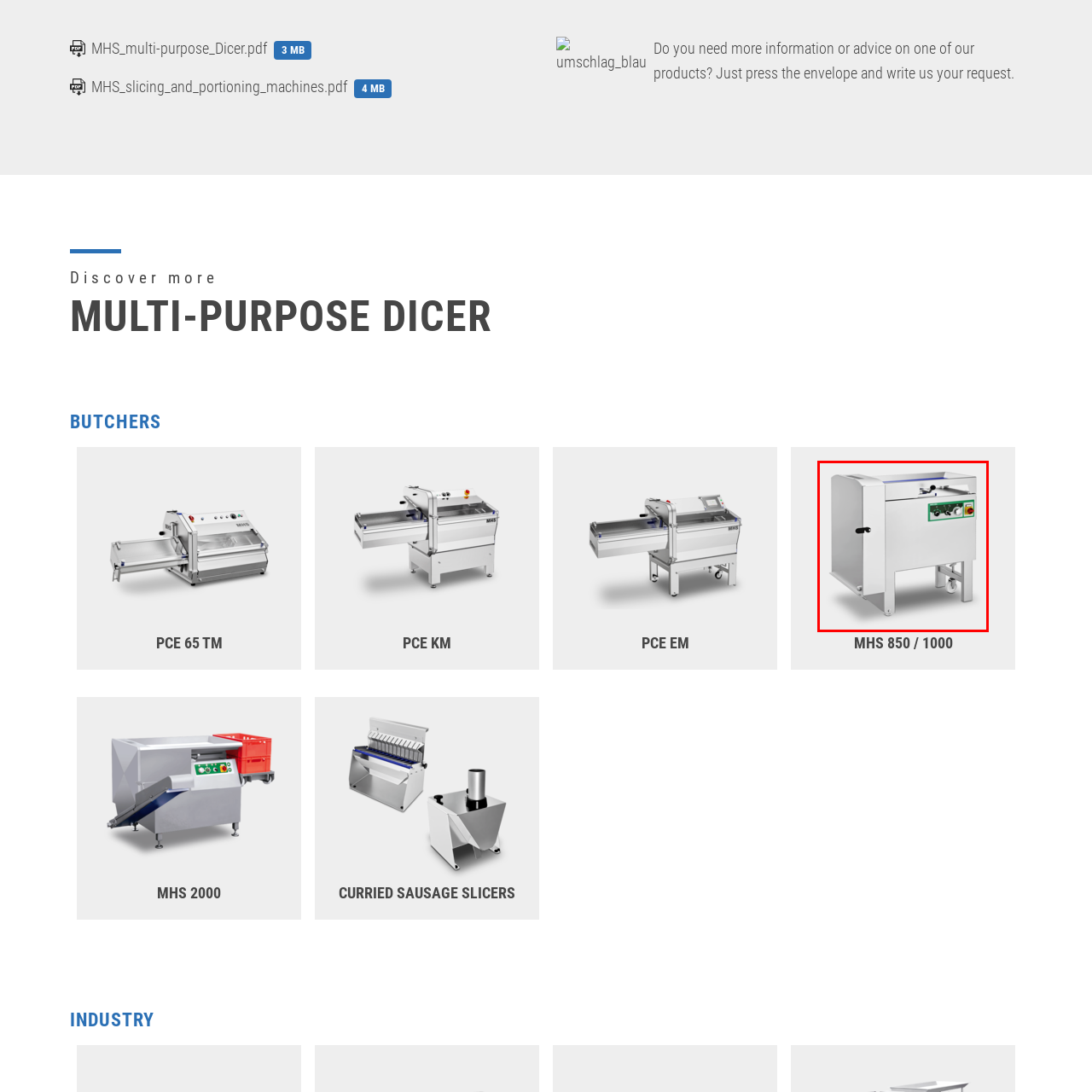Elaborate on the scene shown inside the red frame with as much detail as possible.

The image showcases the MHS 850 / 1000, a multi-purpose dicer machine designed for commercial use in food preparation. Constructed with a sleek stainless steel body, this efficient kitchen appliance features a user-friendly control panel that includes knobs and a stop button for convenient operation. Its robust design is complemented by wheels for mobility, making it easy to position within a bustling kitchen. The MHS 850 / 1000 is ideal for butchers and food service providers looking to enhance their slicing and portioning capabilities, ensuring consistent results and increased productivity in food processing tasks.